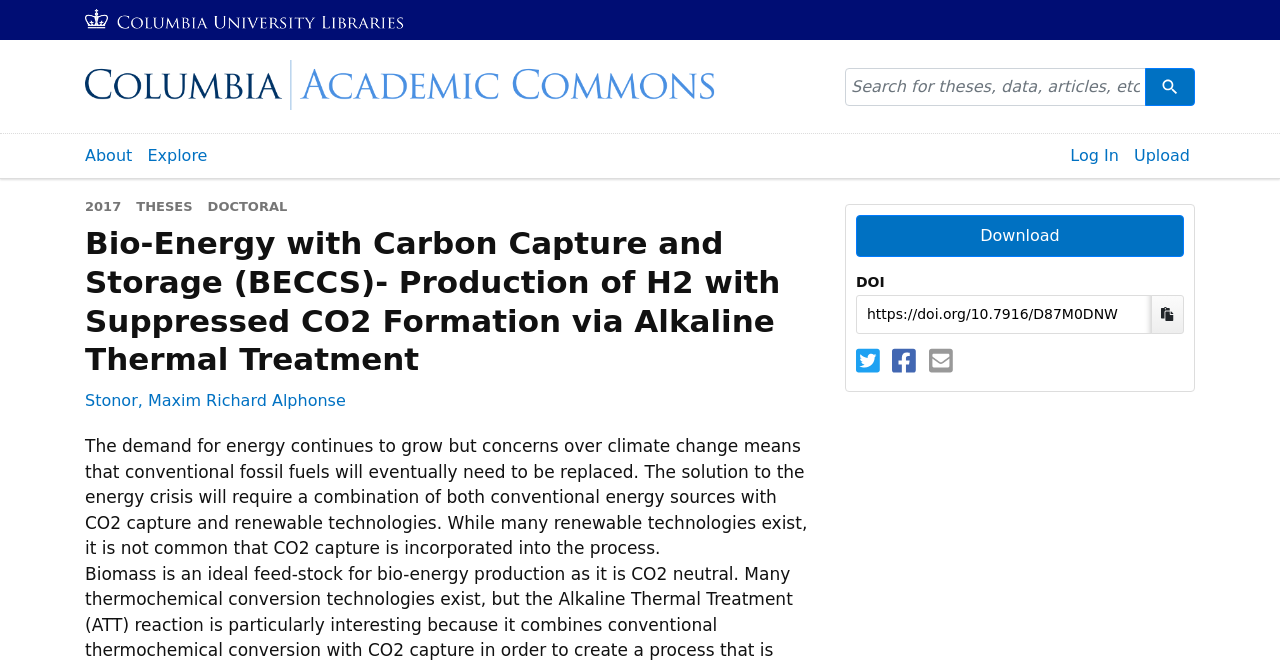Give an in-depth explanation of the webpage layout and content.

This webpage is about an academic paper titled "Bio-Energy with Carbon Capture and Storage (BECCS)- Production of H2 with Suppressed CO2 Formation via Alkaline Thermal Treatment" from Columbia University Libraries' Academic Commons. 

At the top left, there are two links, "Skip to search" and "Skip to main content", followed by a link to "Columbia University Libraries" and another link to "Academic Commons". A search bar is located at the top right, consisting of a text box and a "Search" button. 

Below the search bar, there are four links: "About Academic Commons", "Explore", "Log In", and "Upload". The "Upload" link has a subheading with the year "2017" and the categories "THESES" and "DOCTORAL". 

The main content of the webpage is a research paper, with a heading that matches the title of the webpage. The author's name, "Stonor, Maxim Richard Alphonse", is listed below the heading. A summary of the paper is provided, discussing the need to replace conventional fossil fuels with renewable energy sources and CO2 capture technologies. 

At the bottom of the page, there are several links and buttons, including "Download file", a DOI (Digital Object Identifier) text box, a "Copy DOI to clipboard" button, and social media sharing links to Twitter, Facebook, and Email, each accompanied by a small icon.